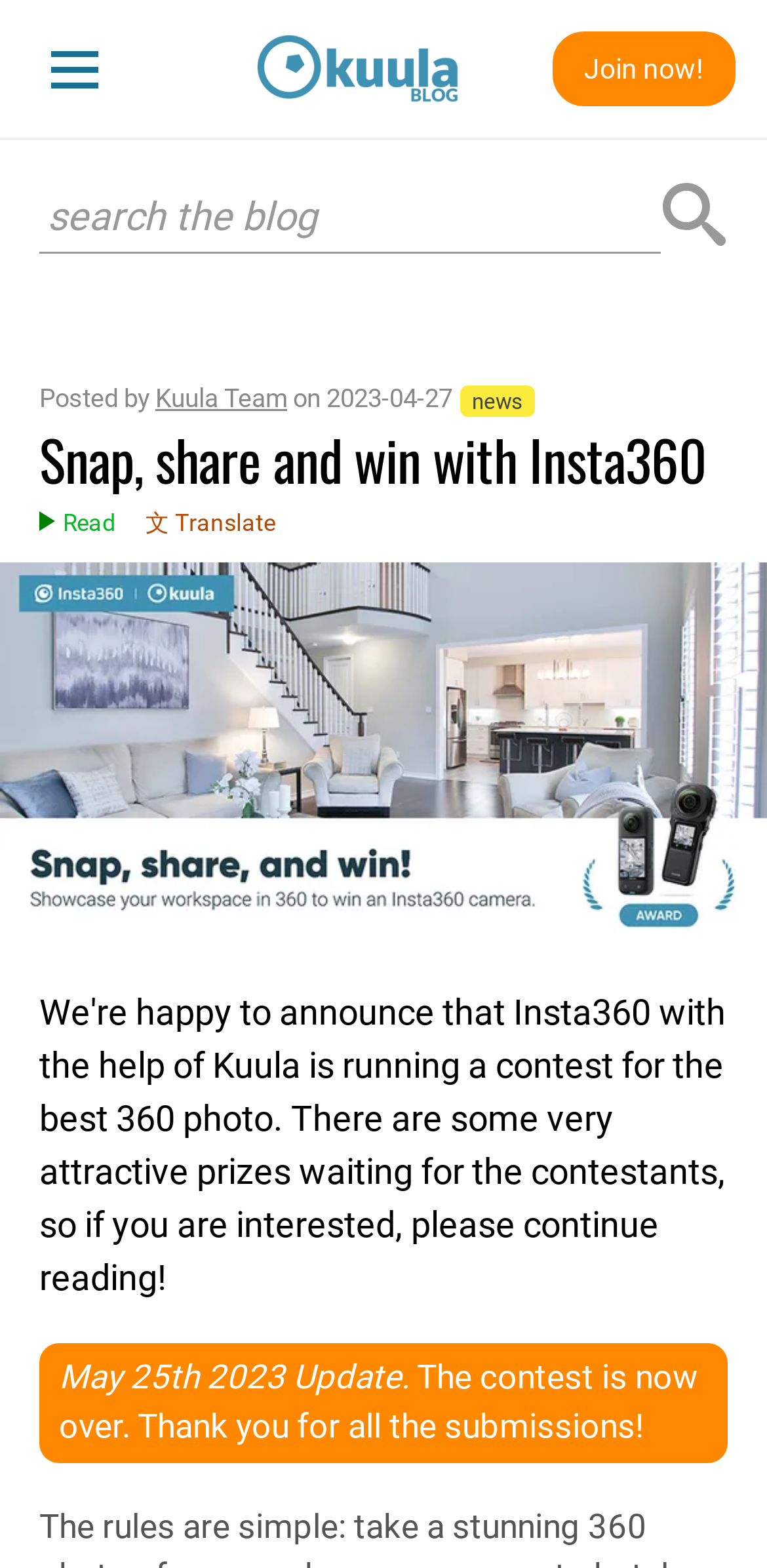What is the date of the update?
Based on the visual content, answer with a single word or a brief phrase.

May 25th 2023